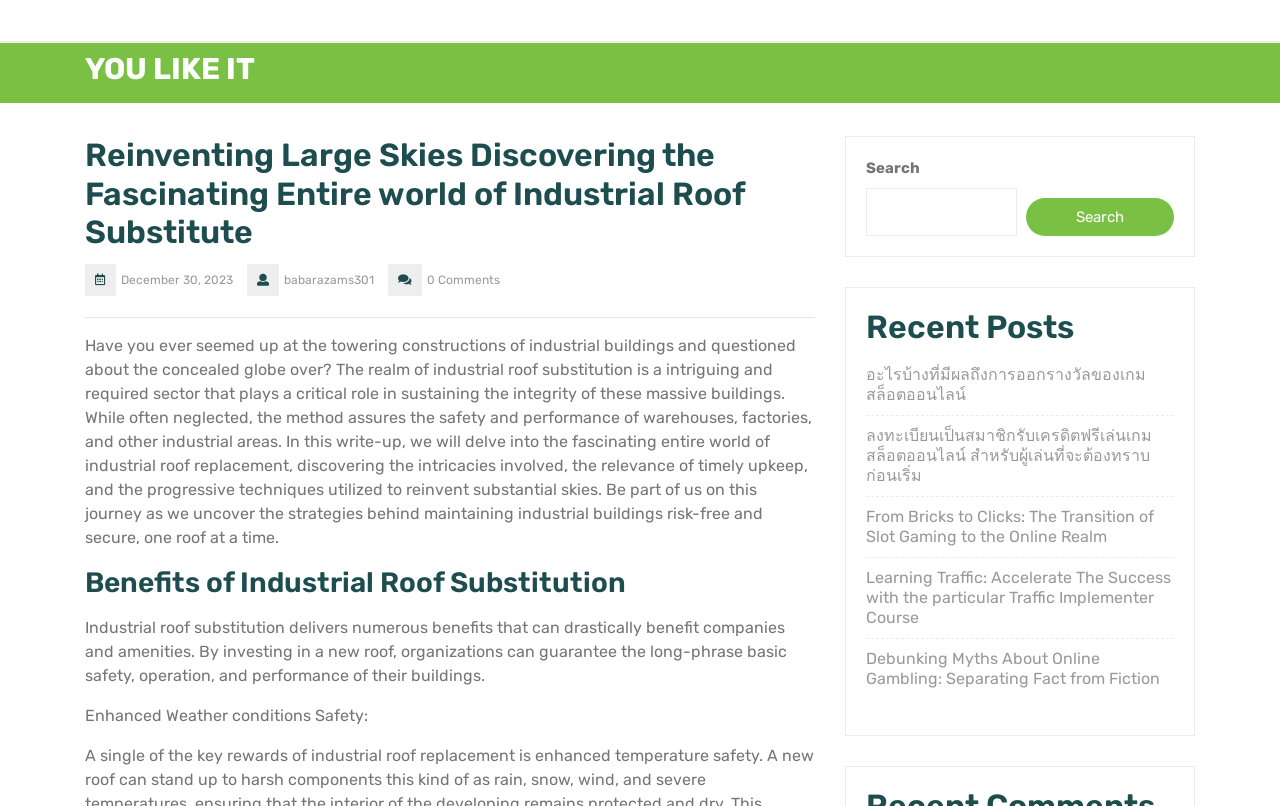Please specify the bounding box coordinates for the clickable region that will help you carry out the instruction: "Click on the 'อะไรบ้างที่มีผลถึงการออกรางวัลของเกมสล็อตออนไลน์' link".

[0.677, 0.452, 0.895, 0.501]